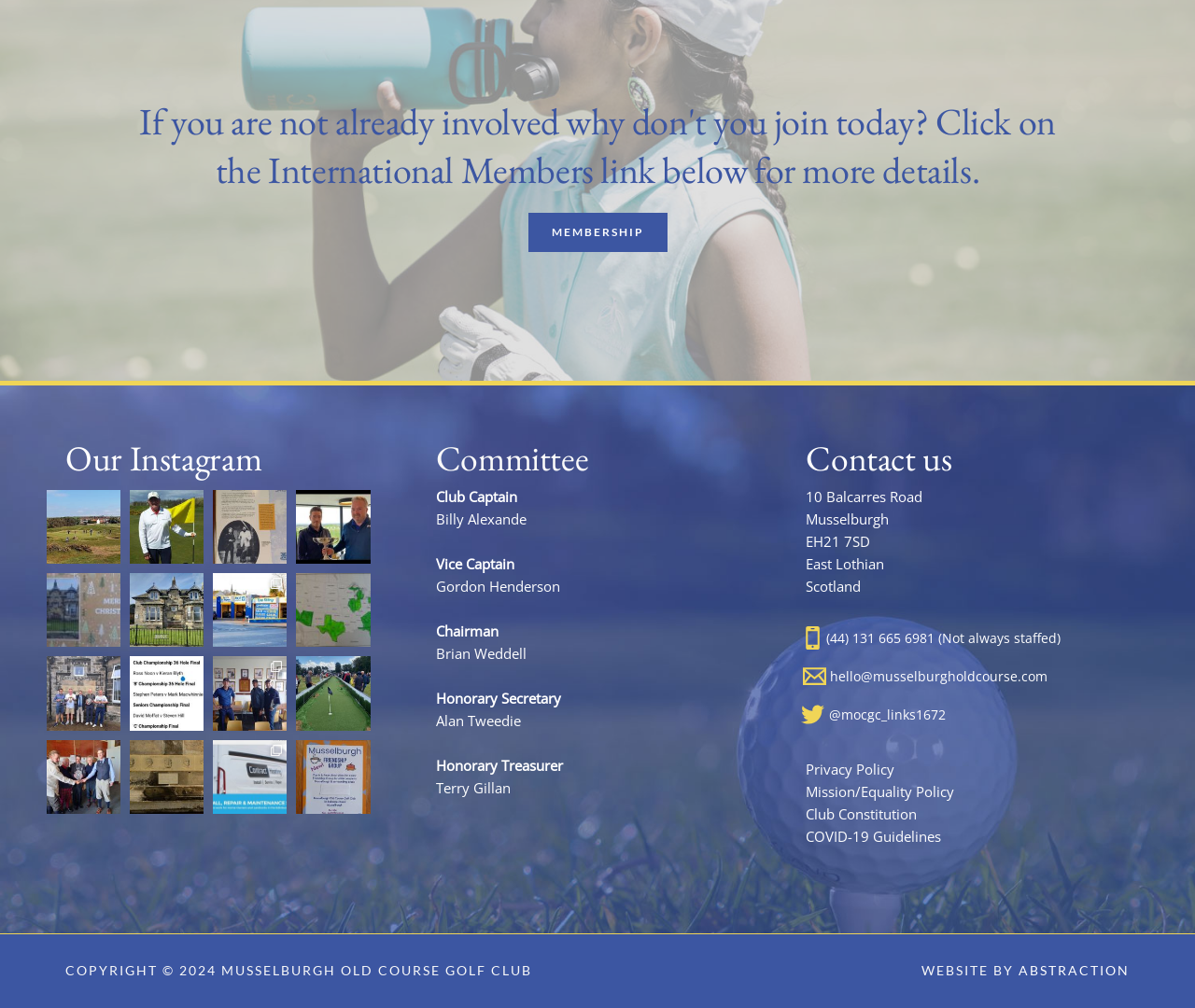Using the description: "Abstraction", determine the UI element's bounding box coordinates. Ensure the coordinates are in the format of four float numbers between 0 and 1, i.e., [left, top, right, bottom].

[0.852, 0.954, 0.945, 0.97]